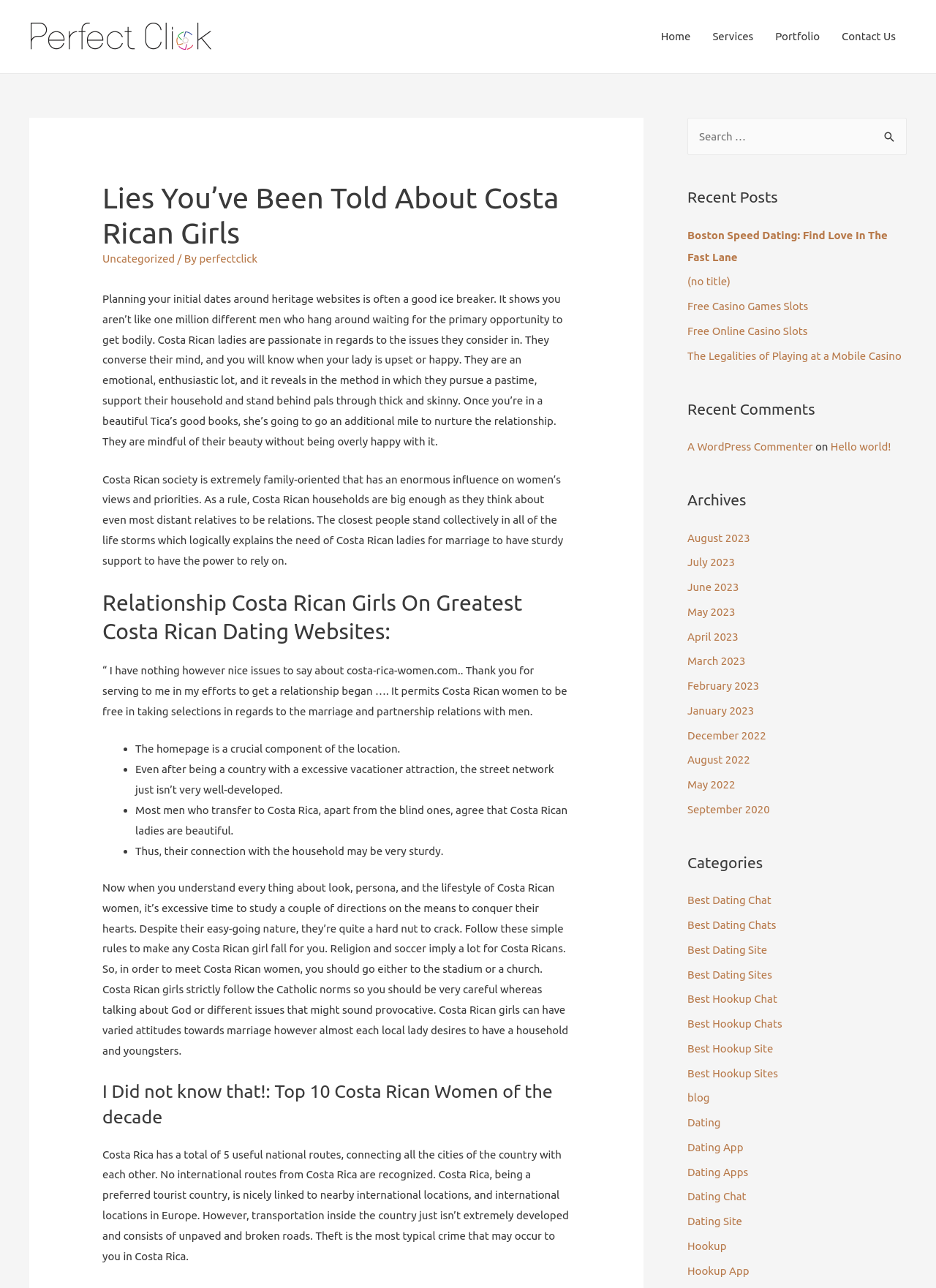Pinpoint the bounding box coordinates of the clickable element to carry out the following instruction: "Click on the 'Contact Us' link."

[0.888, 0.0, 0.969, 0.057]